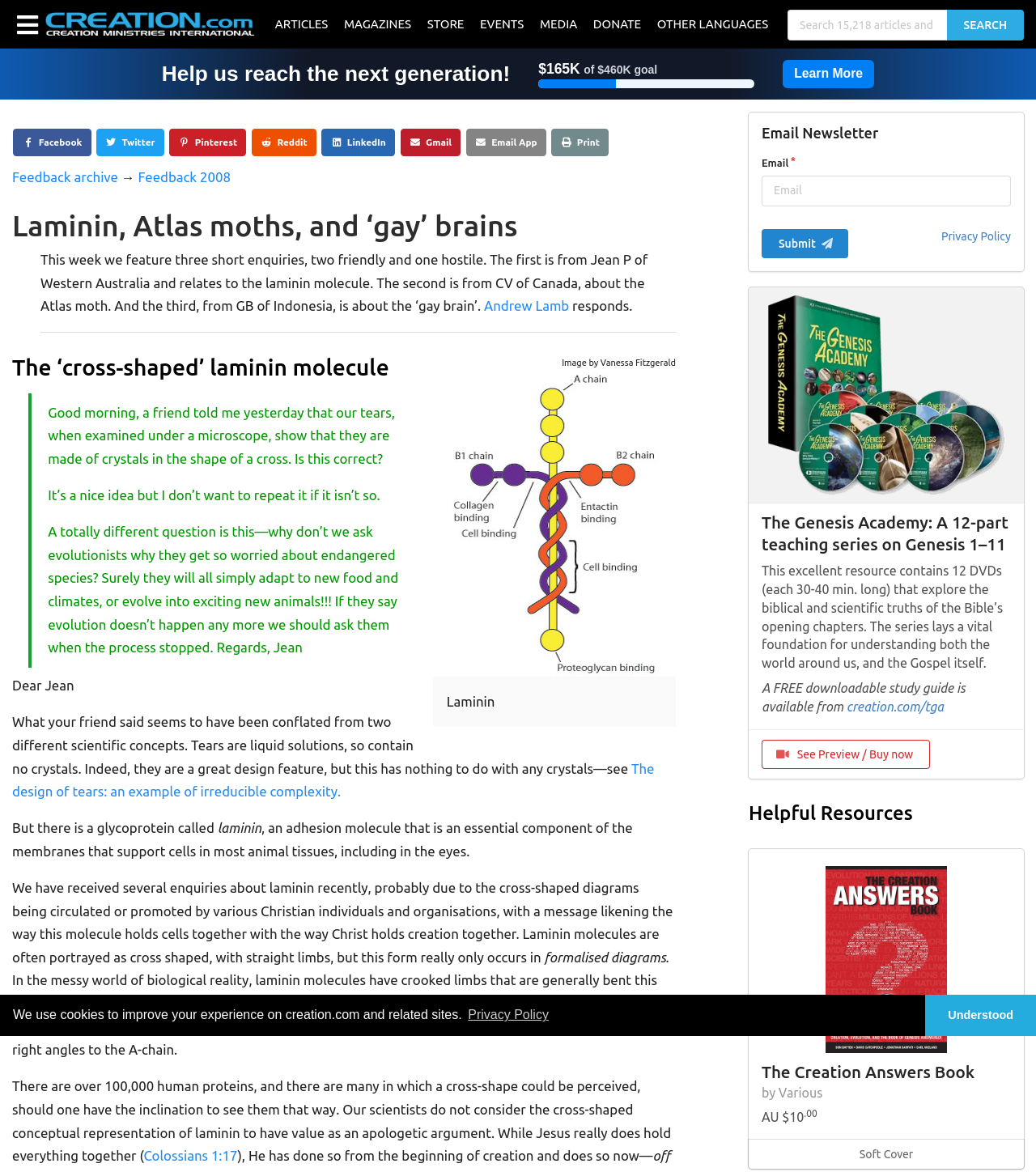What is the shape of the laminin molecule?
Carefully analyze the image and provide a thorough answer to the question.

According to the article, the laminin molecule is often portrayed as cross-shaped, but in reality, it has crooked limbs that are generally bent this way and that.